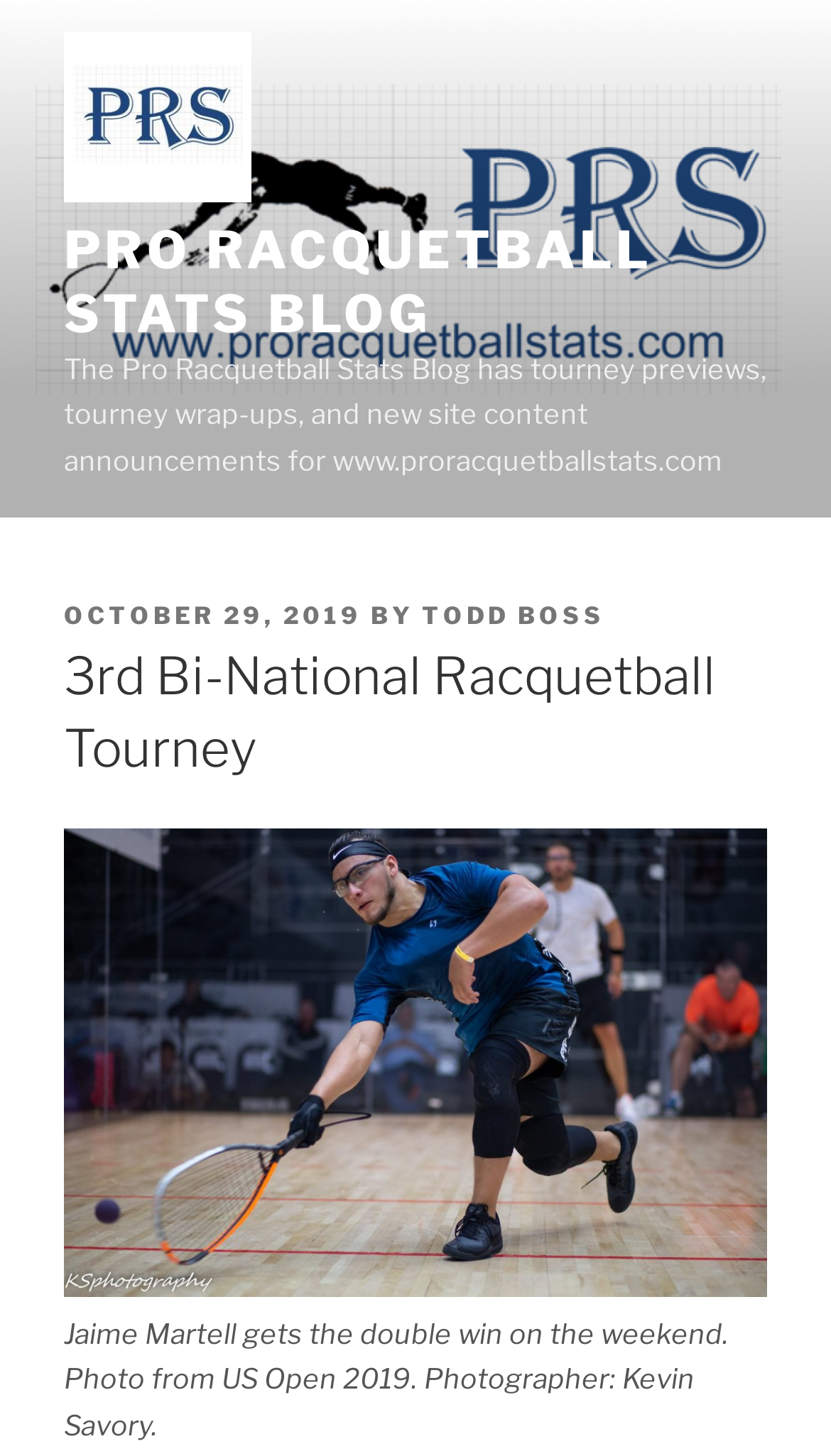With reference to the image, please provide a detailed answer to the following question: What is the name of the racquetball tournament mentioned?

I found the name of the tournament by looking at the heading that appears to be the title of the article, which says '3rd Bi-National Racquetball Tourney'. This suggests that the article is about this specific tournament.